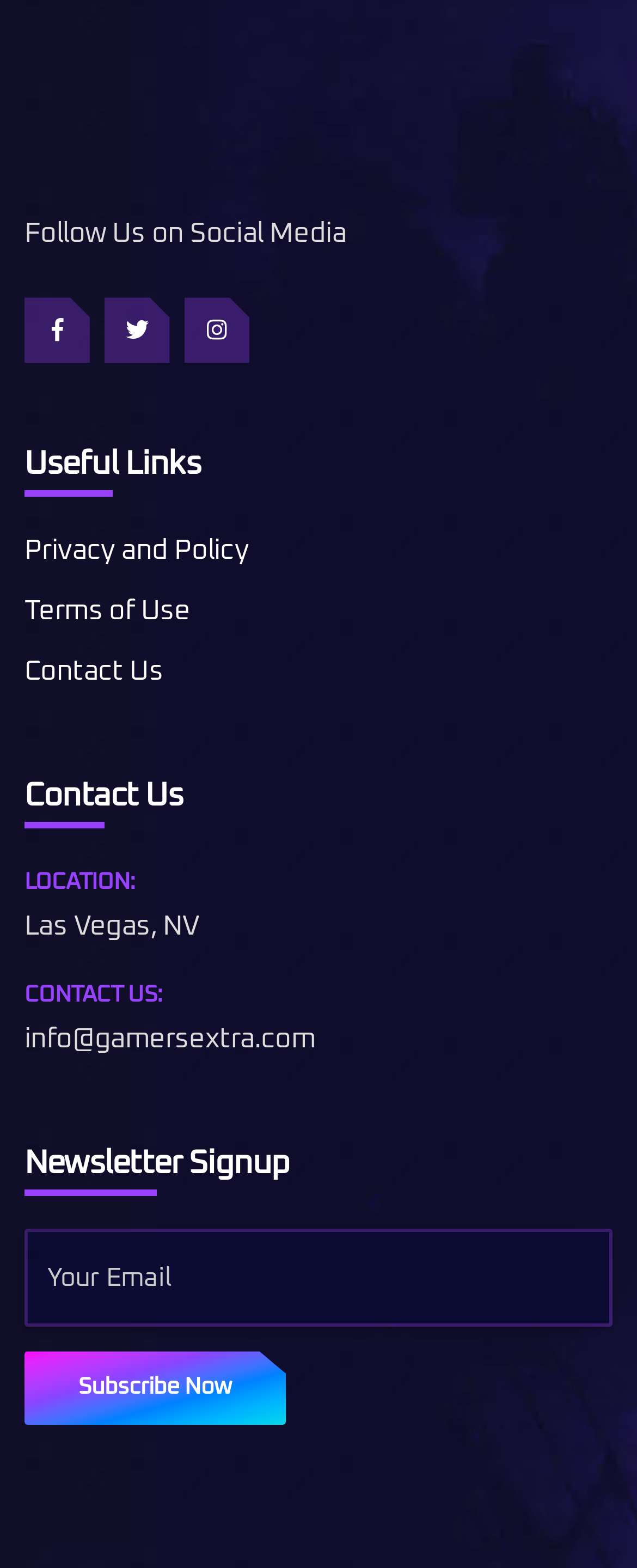Provide a short answer using a single word or phrase for the following question: 
What is the purpose of the textbox?

Enter email